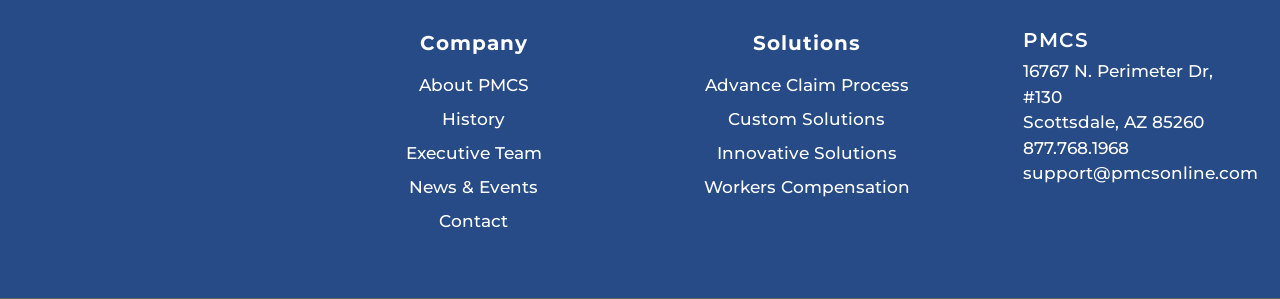What is the company name?
Using the image, provide a detailed and thorough answer to the question.

The company name can be found in the heading element with the text 'Company' and also in the heading element with the text 'PMCS'. This suggests that the company name is PMCS.